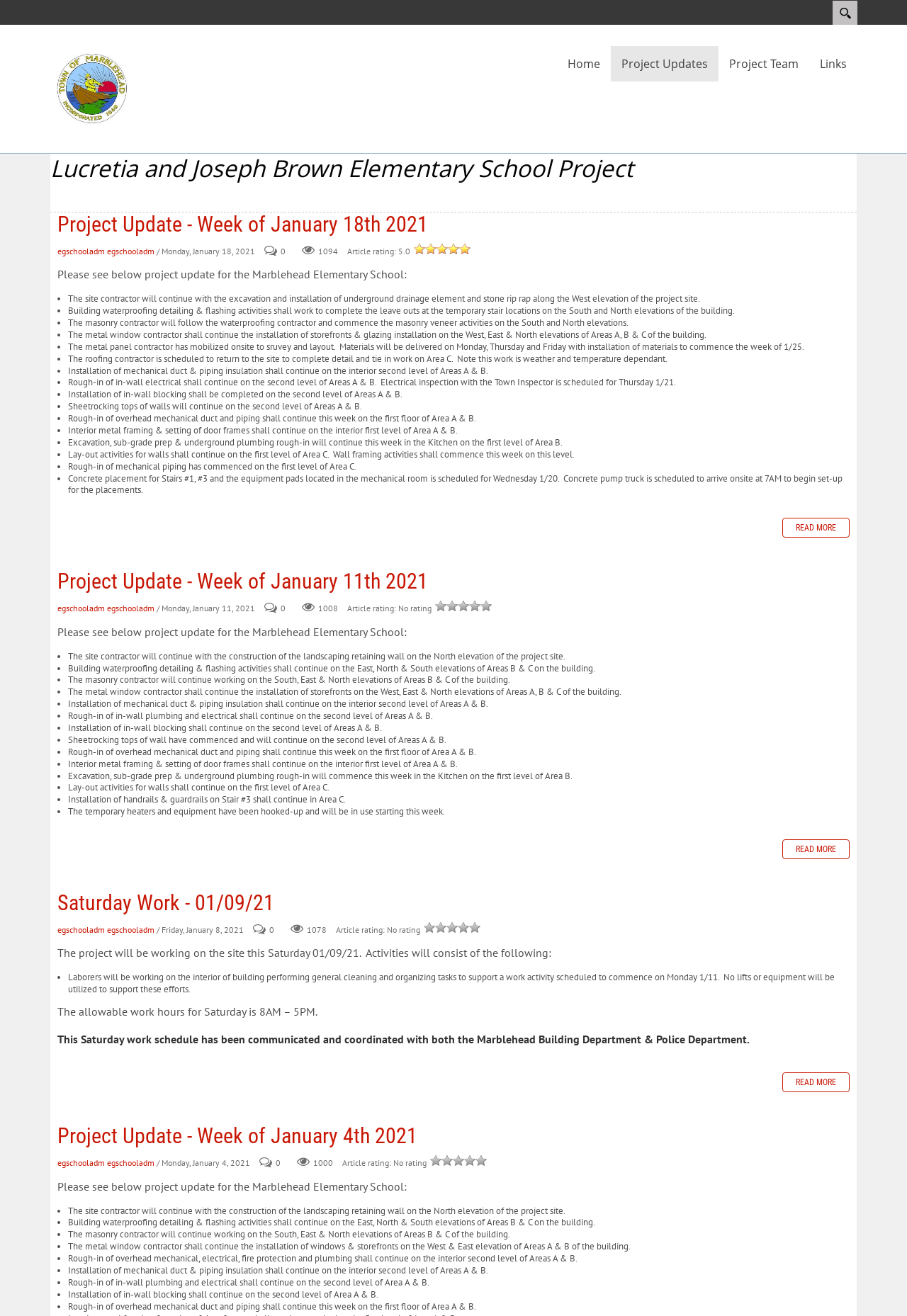What is the name of the elementary school project?
Based on the visual, give a brief answer using one word or a short phrase.

Lucretia and Joseph Brown Elementary School